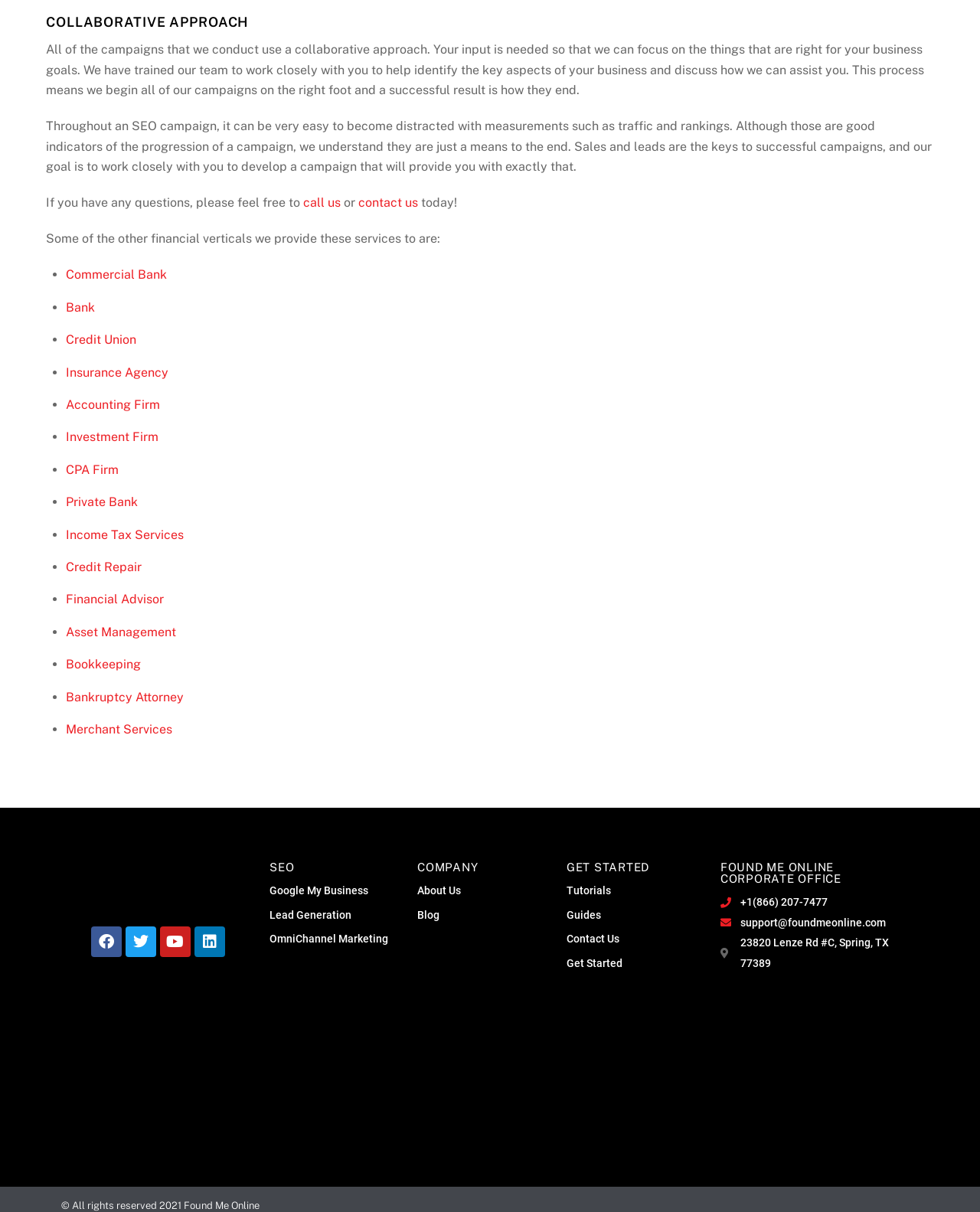Using the details in the image, give a detailed response to the question below:
What is the company's address?

The company's address is 23820 Lenze Rd #C, Spring, TX 77389, as stated in the StaticText element with ID 624 and also shown in the Iframe element with ID 454.